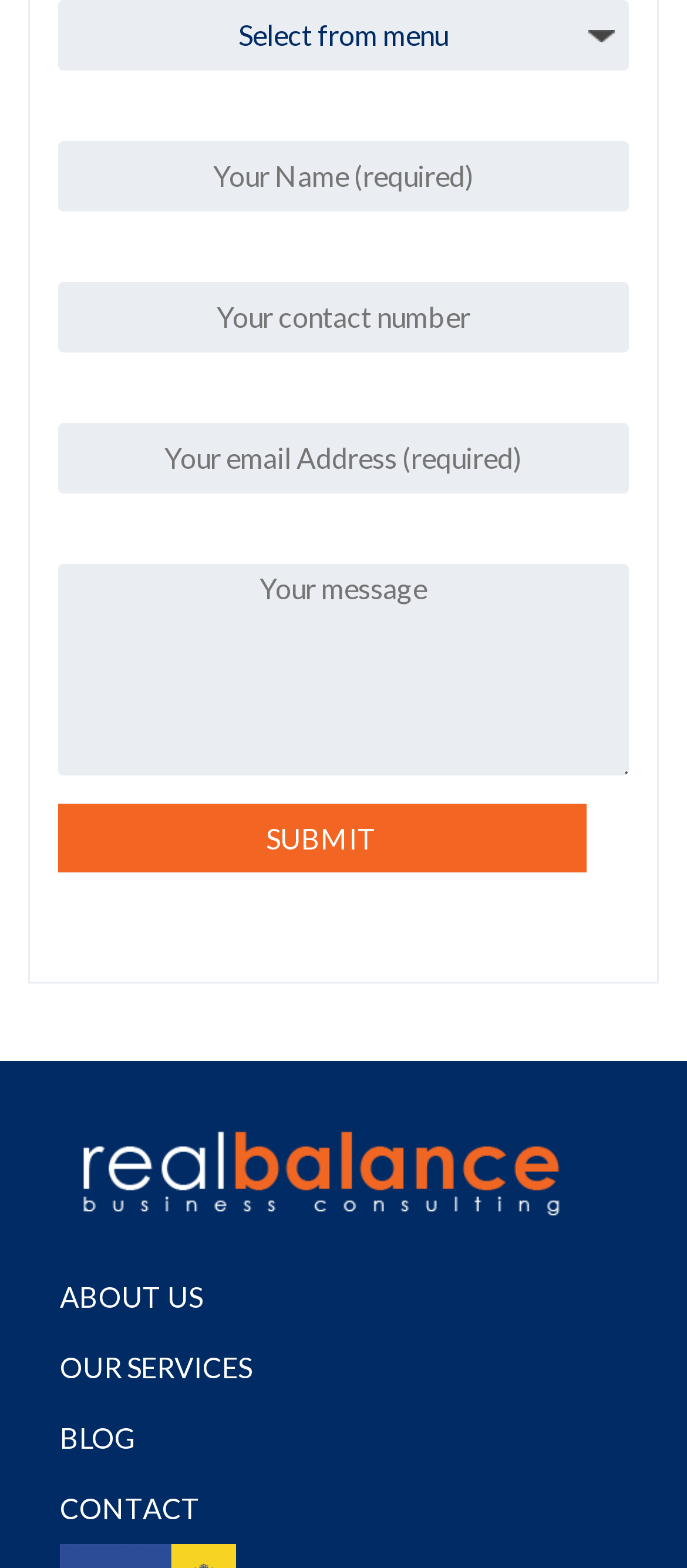Locate the bounding box of the UI element with the following description: "Contact".

[0.087, 0.94, 0.913, 0.985]